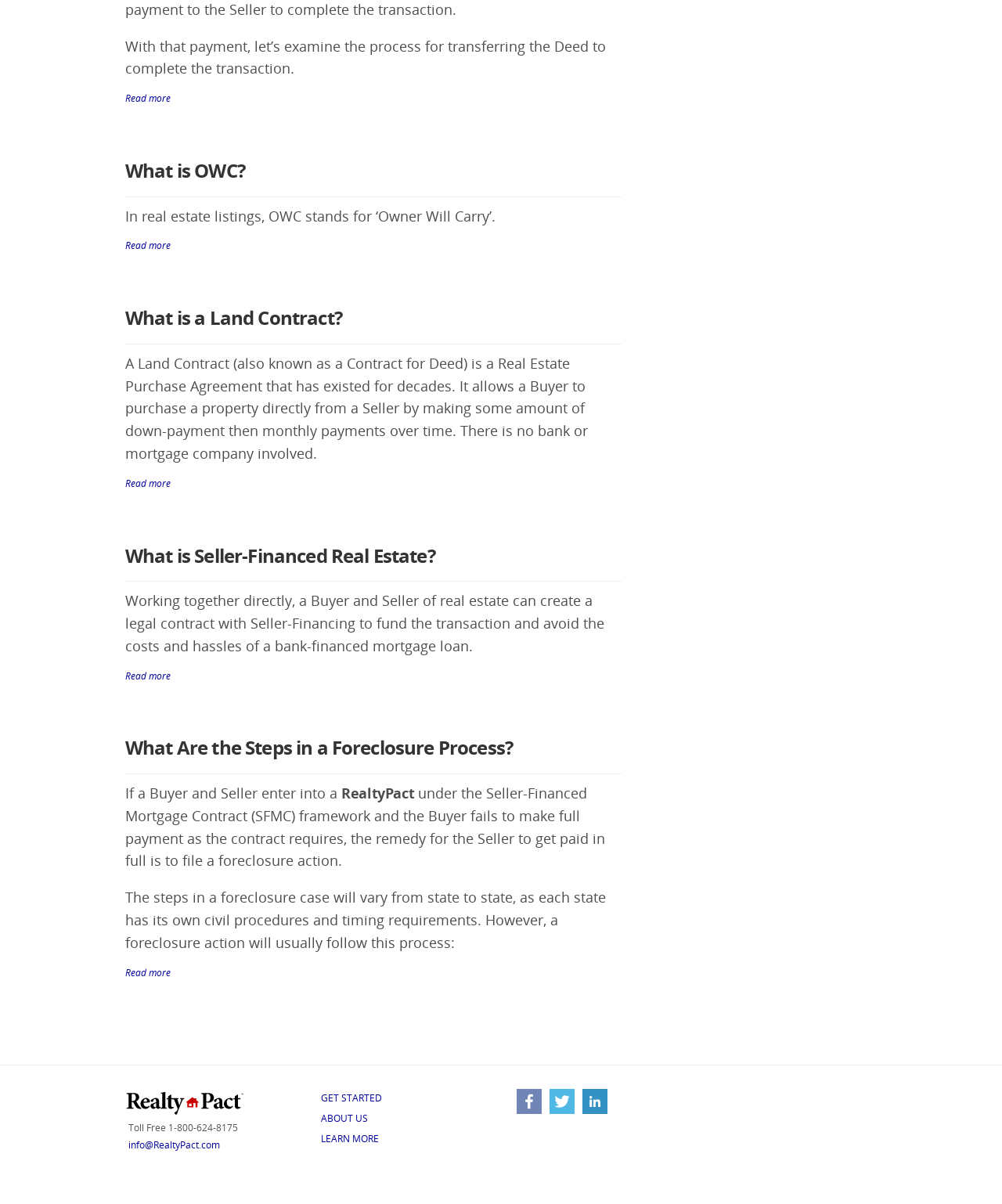Respond to the question below with a single word or phrase: How can a seller get paid in full if a buyer fails to make full payment?

File a foreclosure action